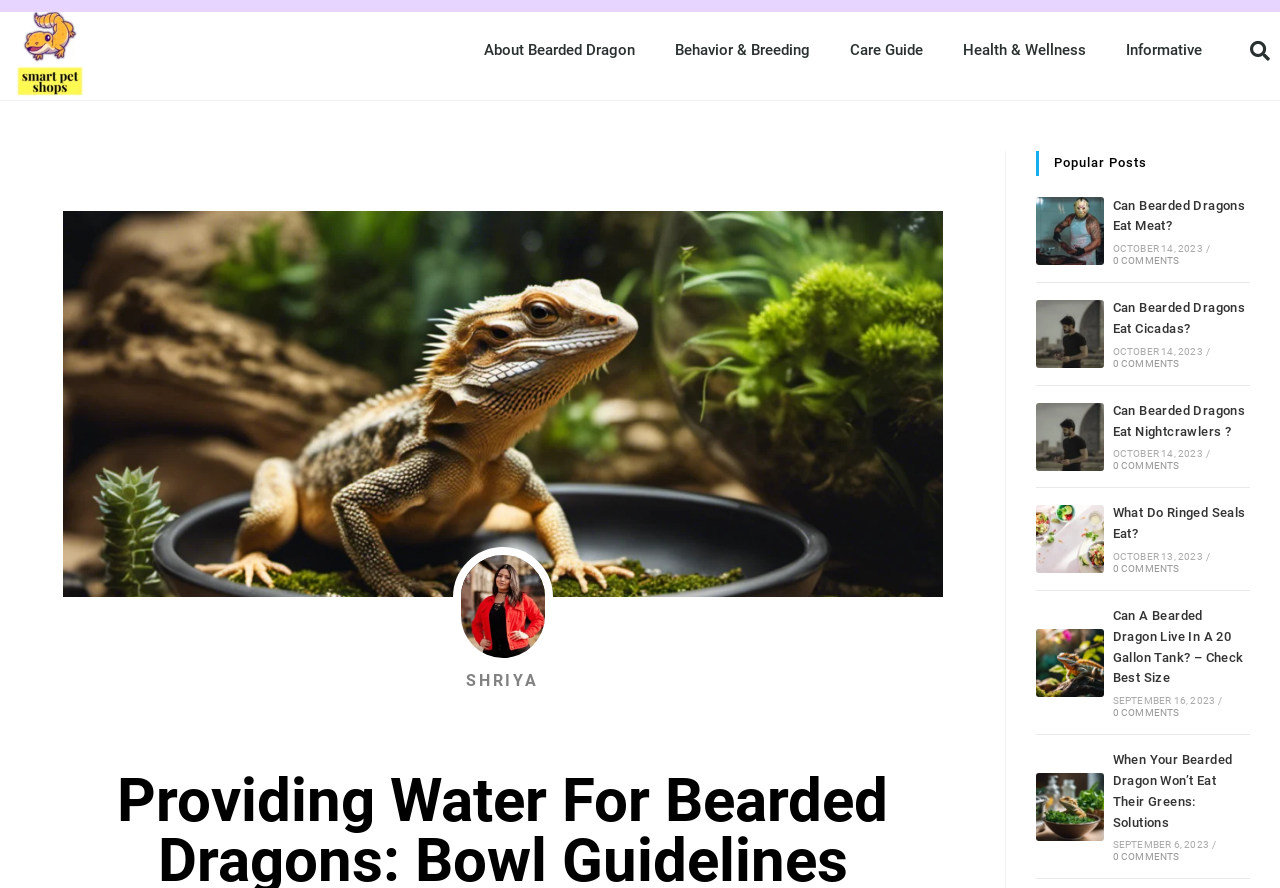Give a one-word or one-phrase response to the question: 
What type of posts are listed on the webpage?

Popular posts